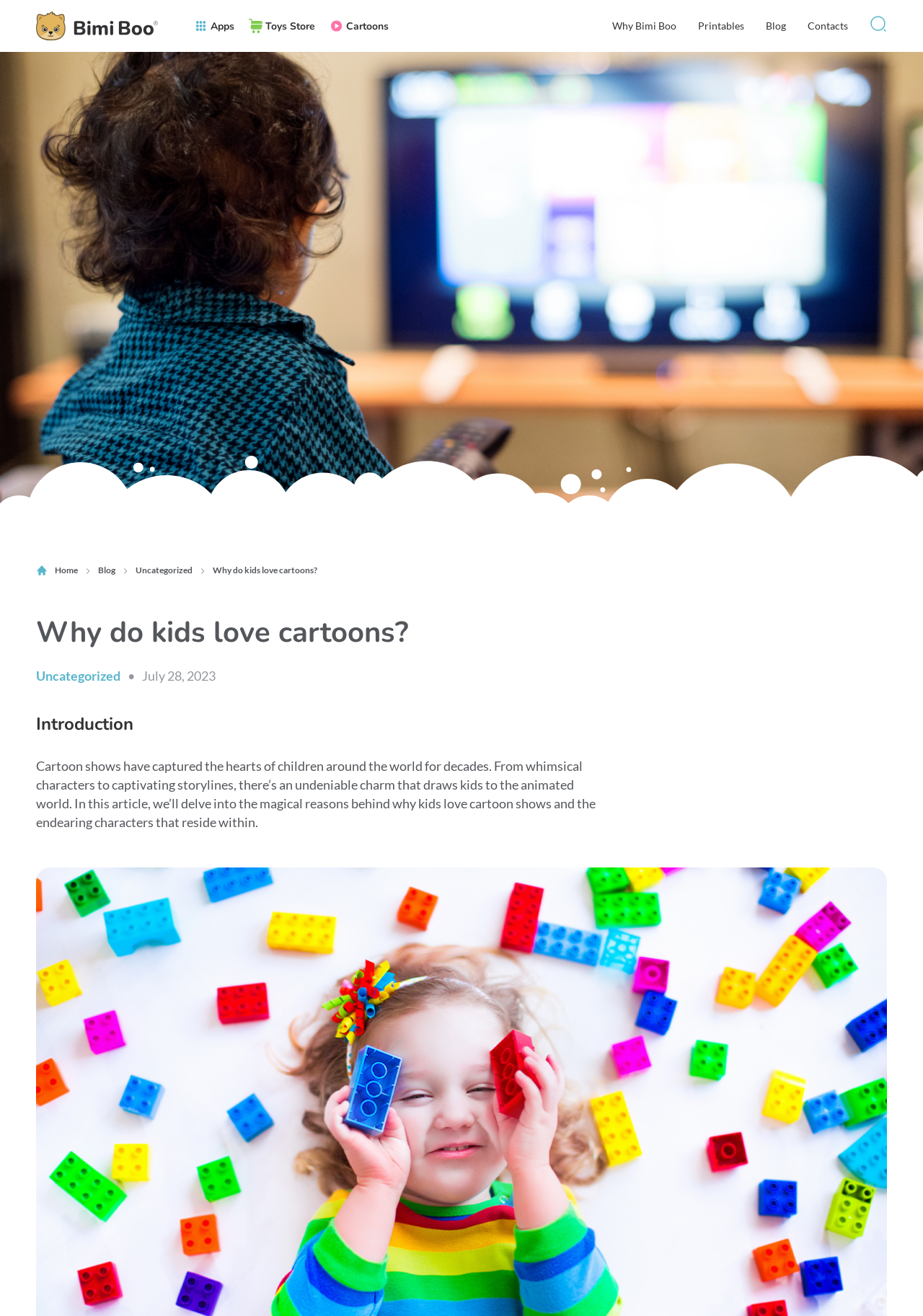Identify the bounding box coordinates of the HTML element based on this description: "Why Bimi Boo".

[0.663, 0.013, 0.733, 0.026]